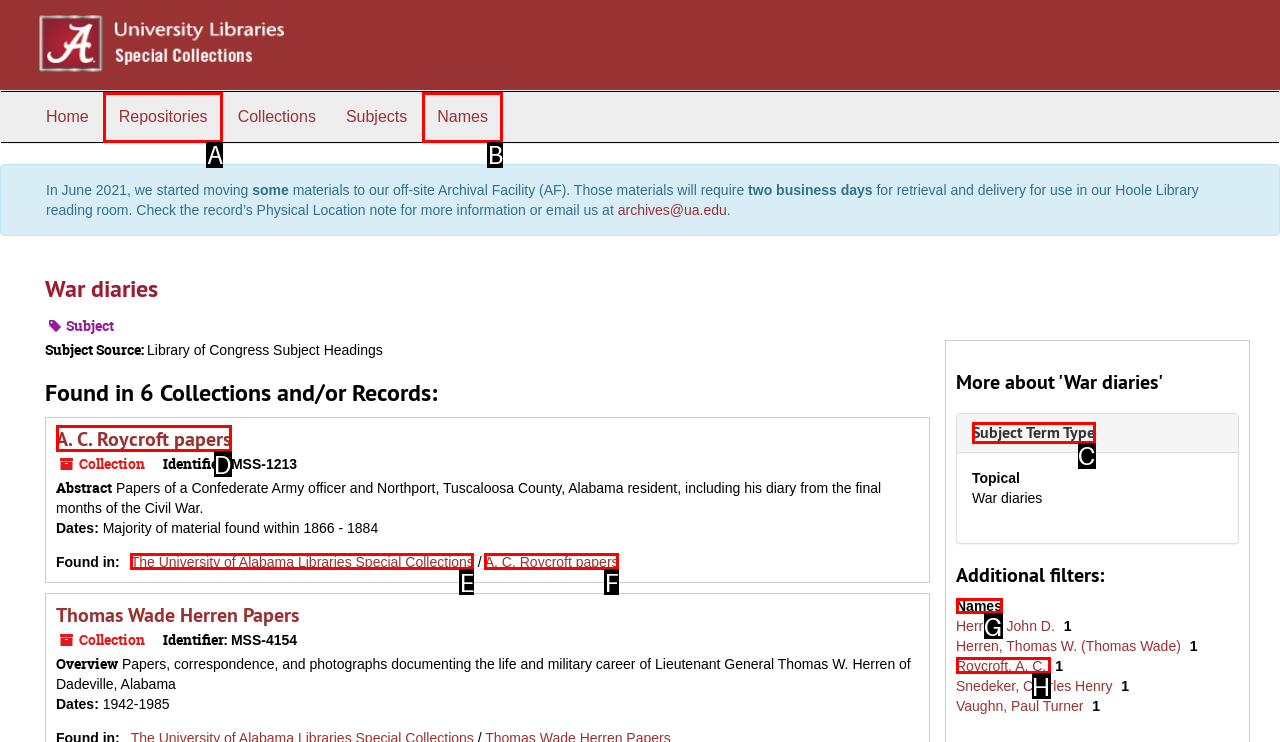Select the appropriate HTML element that needs to be clicked to execute the following task: Filter by 'Names'. Respond with the letter of the option.

G